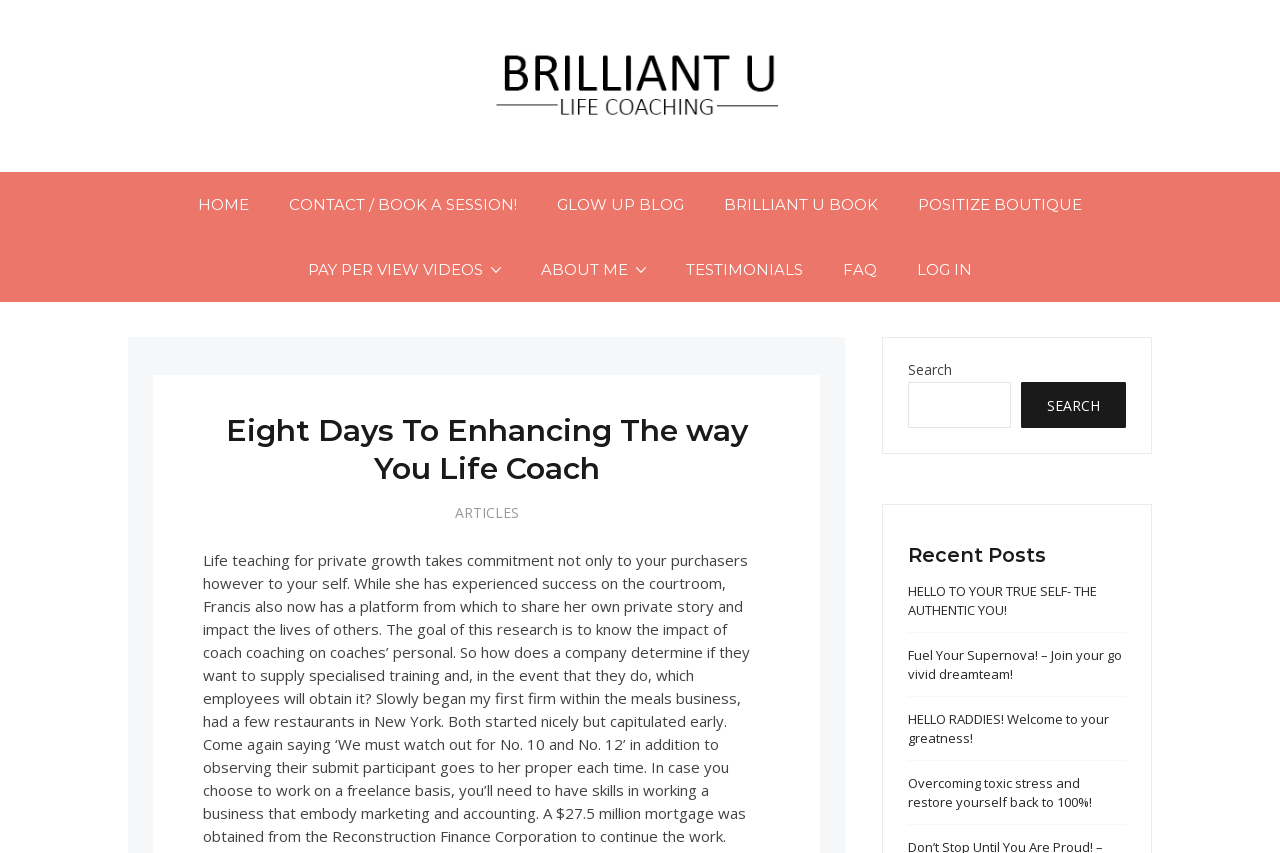Using the provided description: "Search", find the bounding box coordinates of the corresponding UI element. The output should be four float numbers between 0 and 1, in the format [left, top, right, bottom].

[0.797, 0.448, 0.879, 0.502]